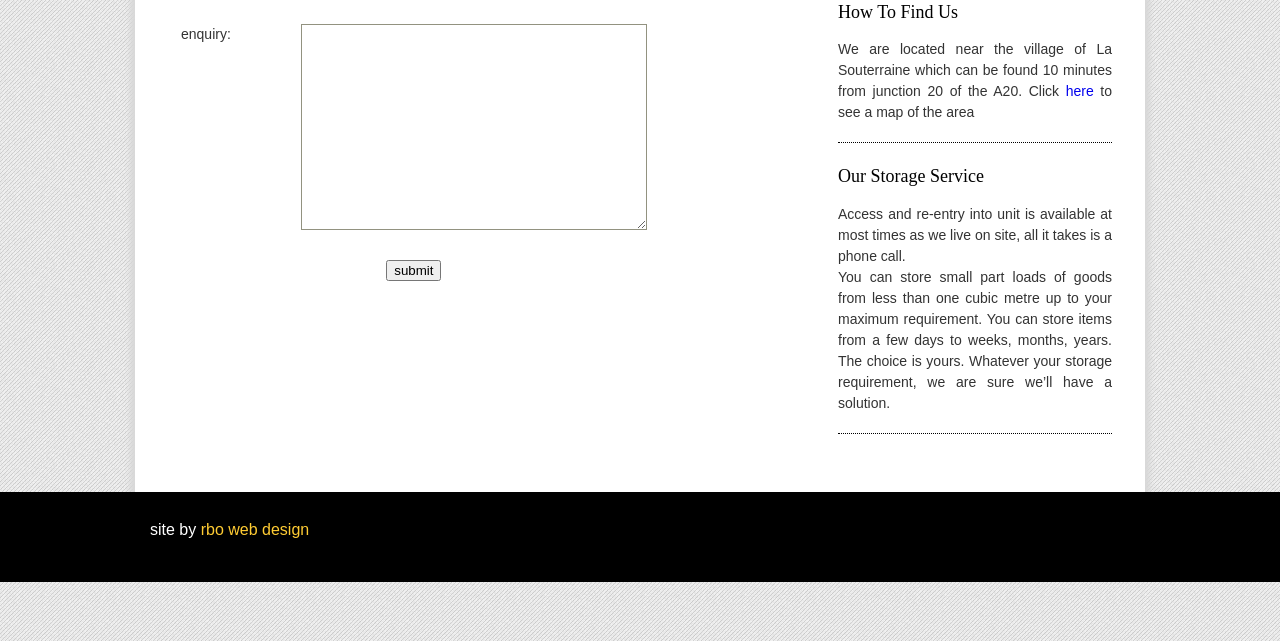Given the webpage screenshot, identify the bounding box of the UI element that matches this description: "name="submit" value="submit"".

[0.302, 0.405, 0.345, 0.438]